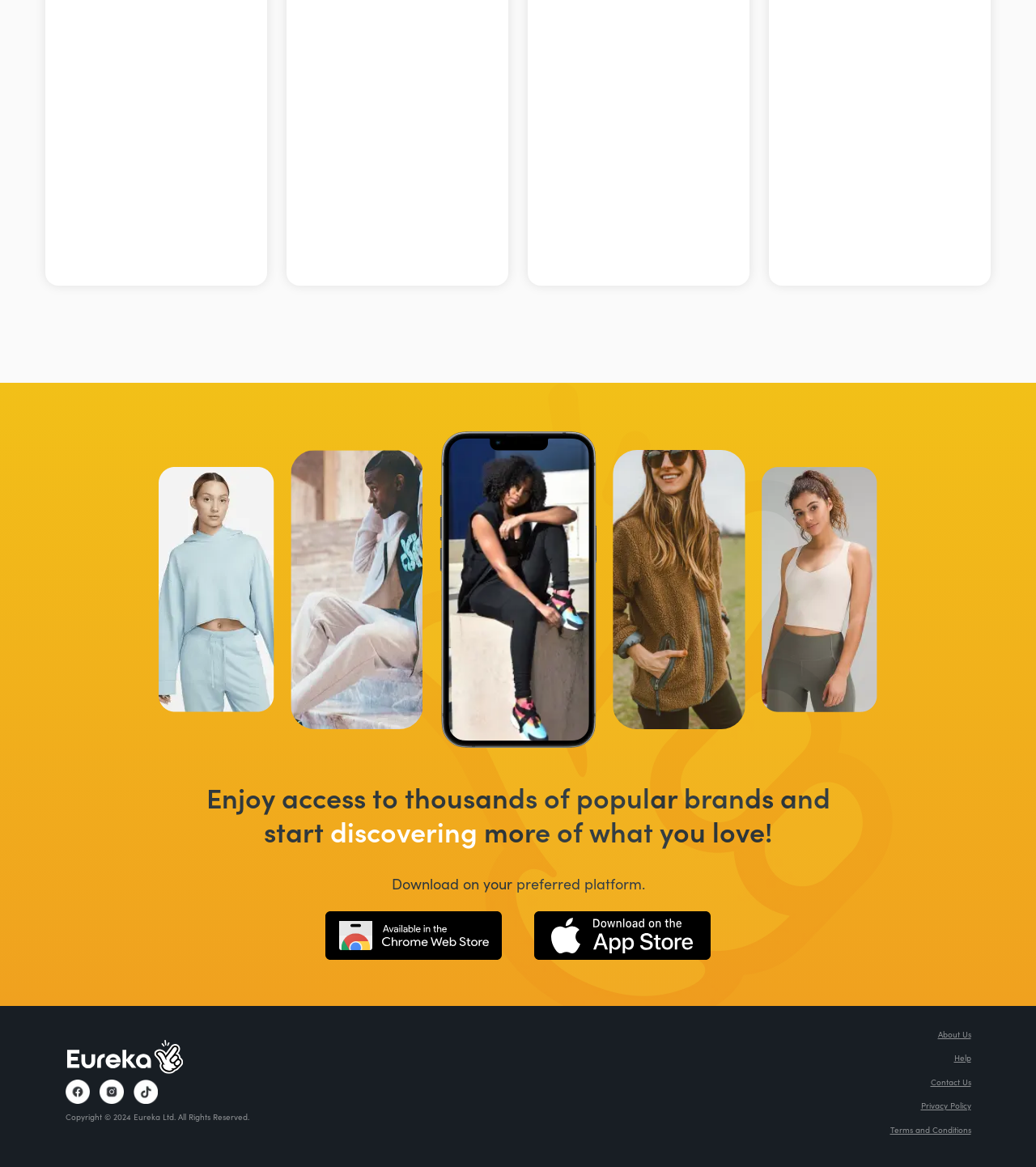Identify the bounding box coordinates of the area that should be clicked in order to complete the given instruction: "zoom in the page". The bounding box coordinates should be four float numbers between 0 and 1, i.e., [left, top, right, bottom].

None